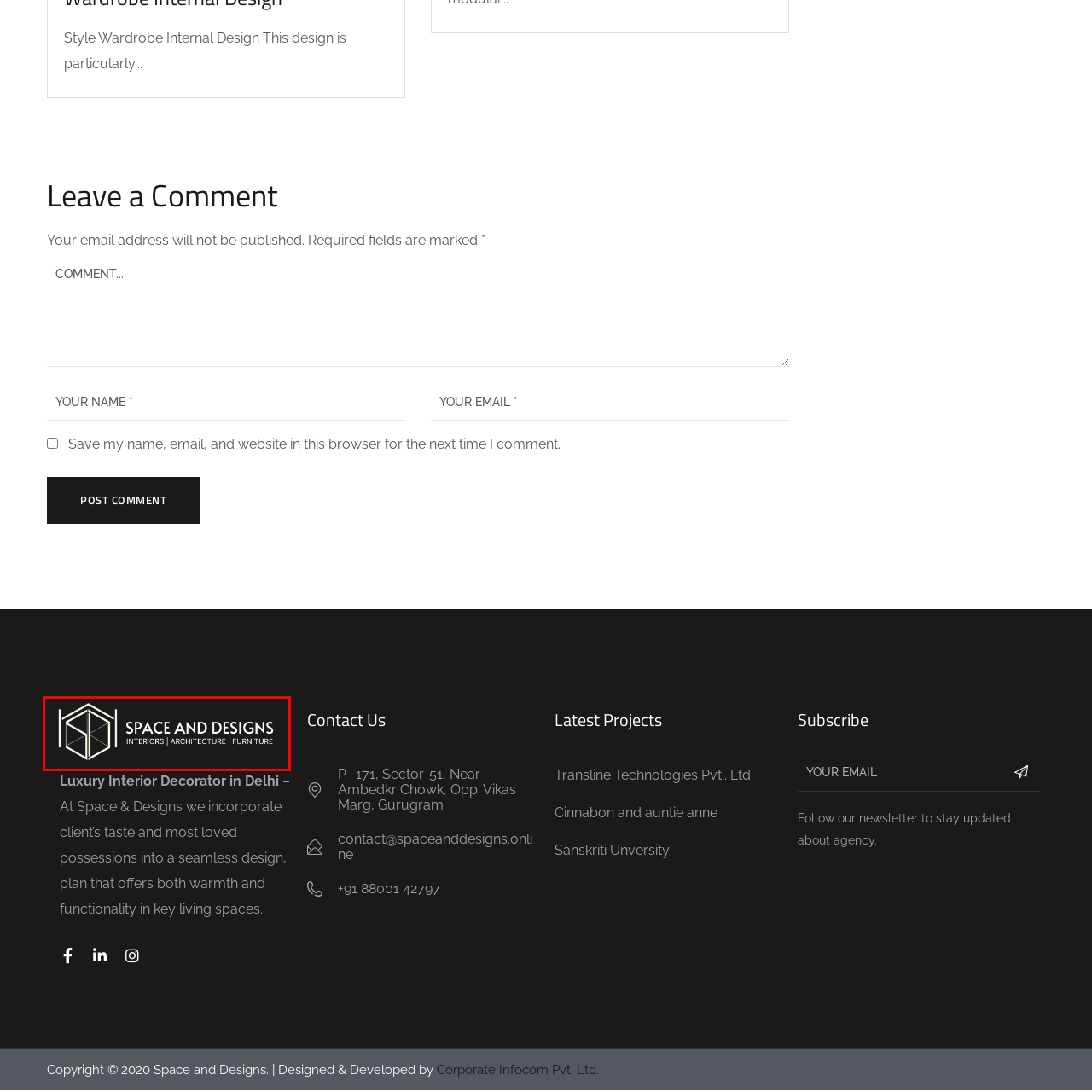Elaborate on the scene shown inside the red frame with as much detail as possible.

The image features the logo of "Space and Designs," prominently displayed against a sleek black background. The design incorporates a modern hexagonal shape, symbolizing creativity and structure, which aligns with the brand's focus on interior design, architecture, and furniture. The bold text reads "SPACE AND DESIGNS," emphasizing the company's commitment to style and innovation. Below the main logo, the words "INTERIORS | ARCHITECTURE | FURNITURE" are presented in a clean, minimalist format, highlighting the core areas of expertise and services offered by the brand. This logo effectively communicates a sense of professionalism and contemporary aesthetic, appealing to clients seeking high-quality design solutions.